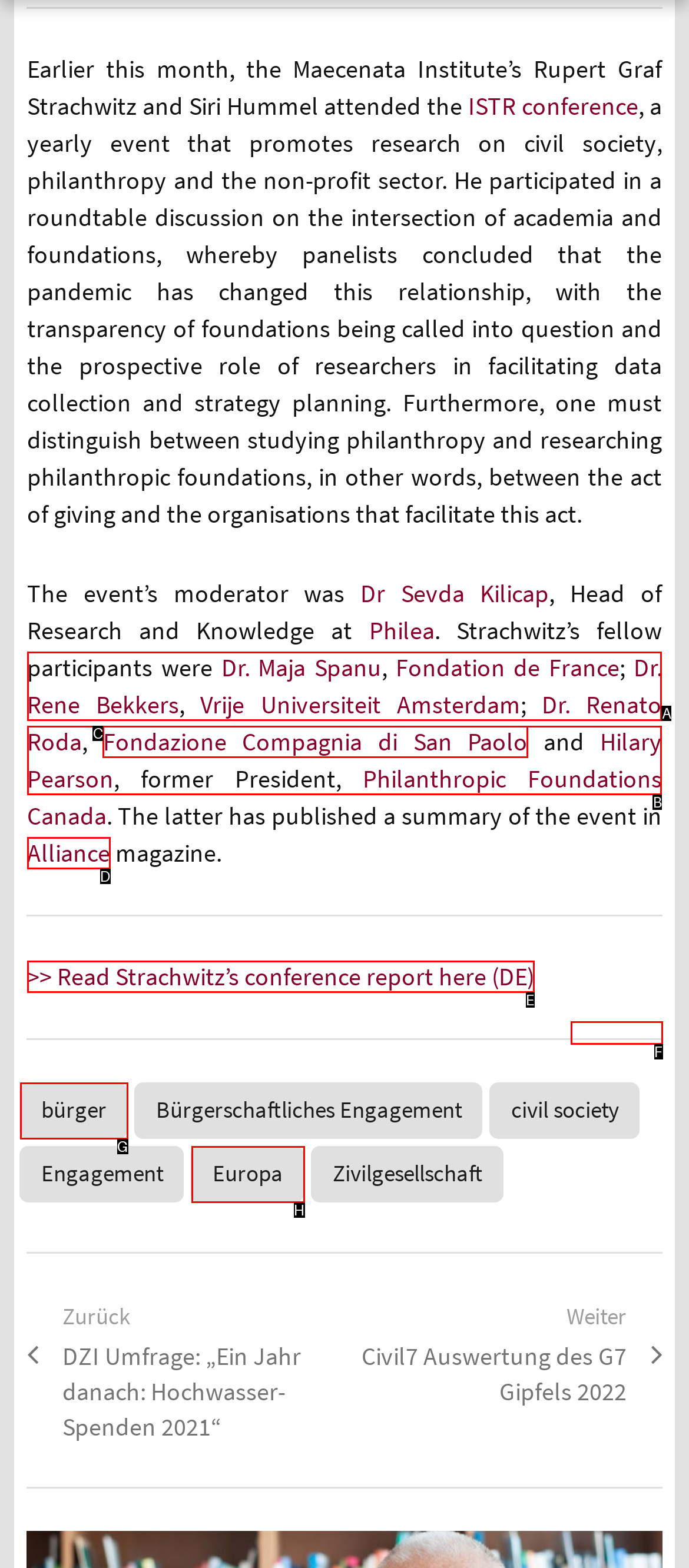Select the HTML element that corresponds to the description: parent_node: Remember Me name="rememberme" value="forever"
Reply with the letter of the correct option from the given choices.

None